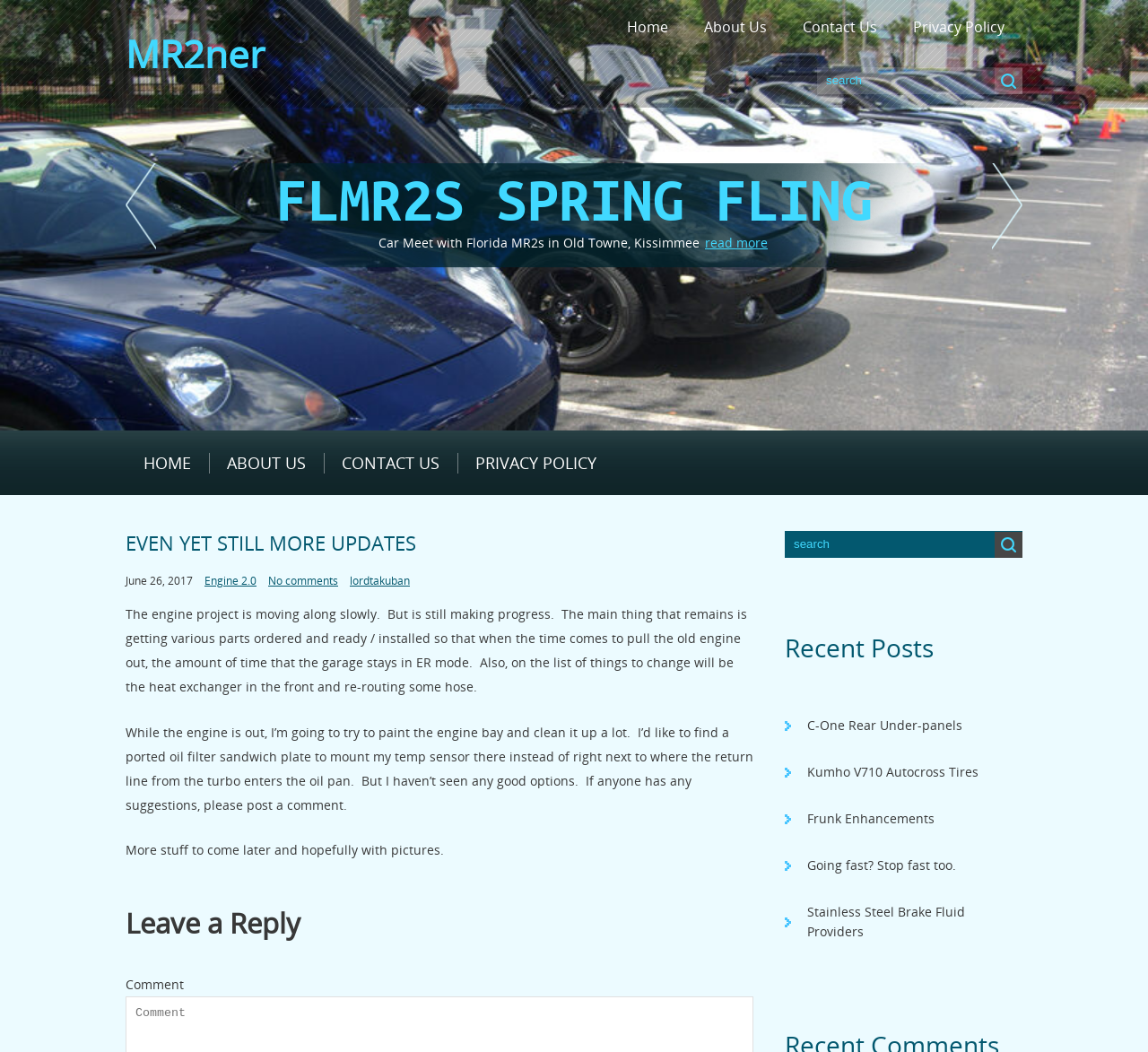What is the author of the first post?
Please respond to the question with a detailed and thorough explanation.

The author of the first post is mentioned at the bottom of the post, where it says 'lordtakuban'.